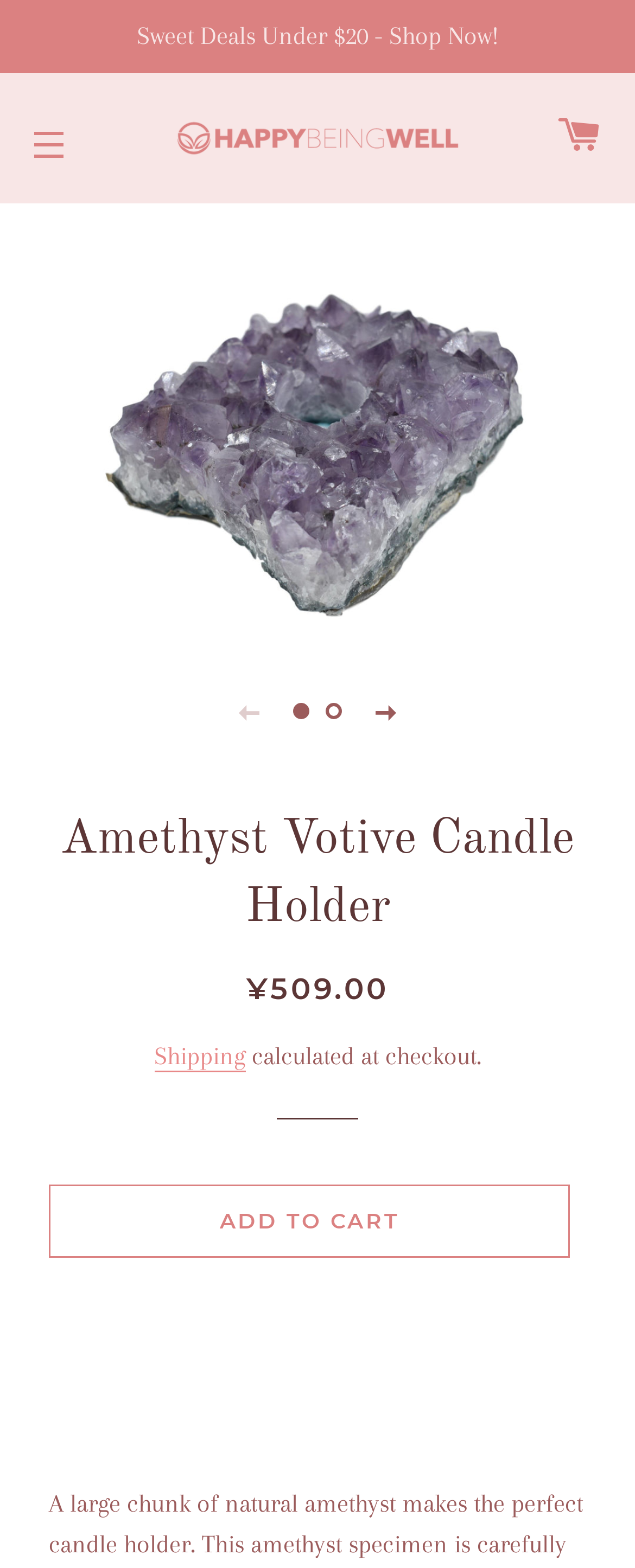Please find and give the text of the main heading on the webpage.

Amethyst Votive Candle Holder